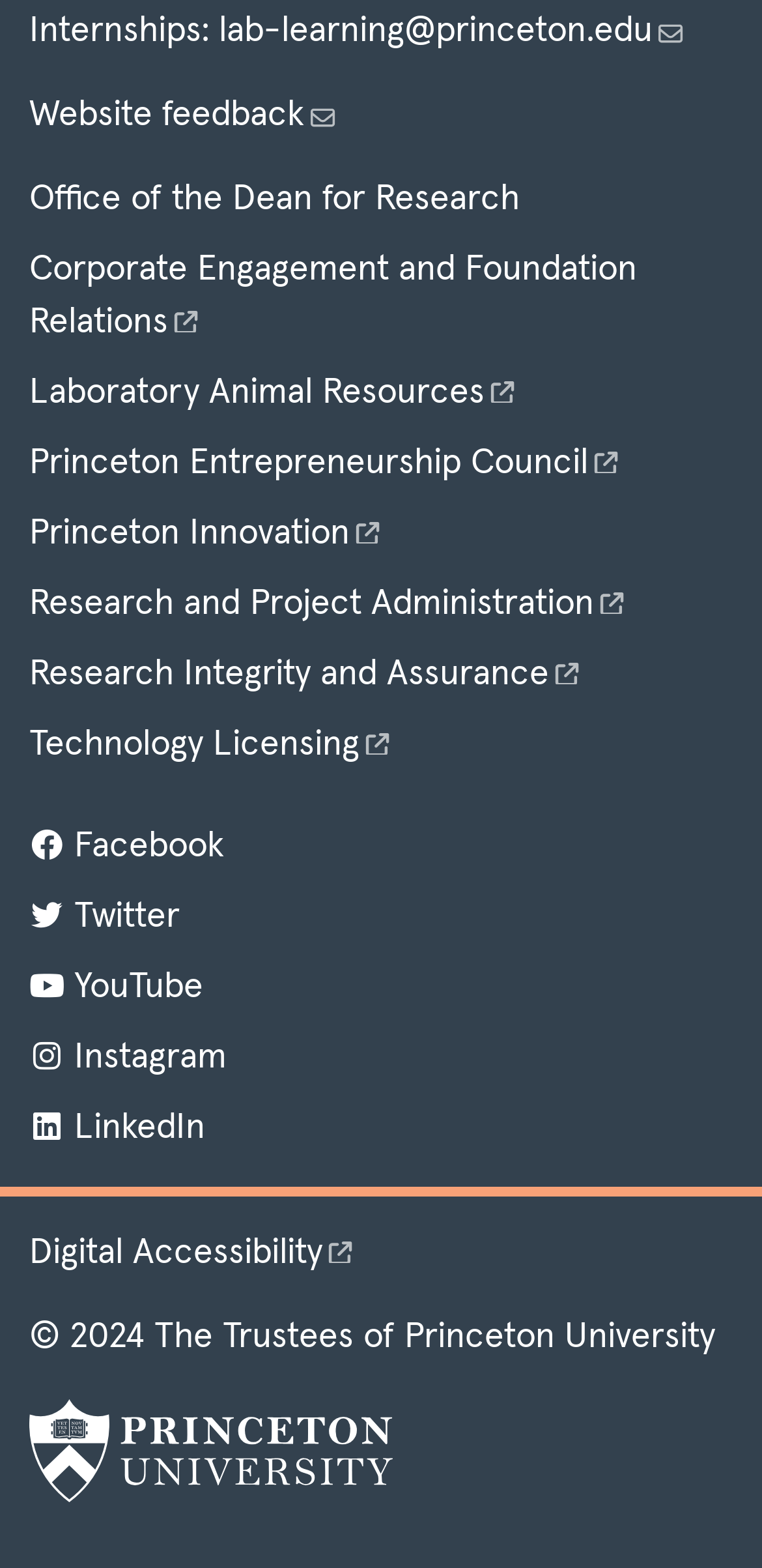Provide a thorough and detailed response to the question by examining the image: 
How many social media links are there?

I counted the number of social media links by looking at the links with the text 'Facebook', 'Twitter', 'YouTube', 'Instagram', and 'LinkedIn' which are located at the bottom of the page.